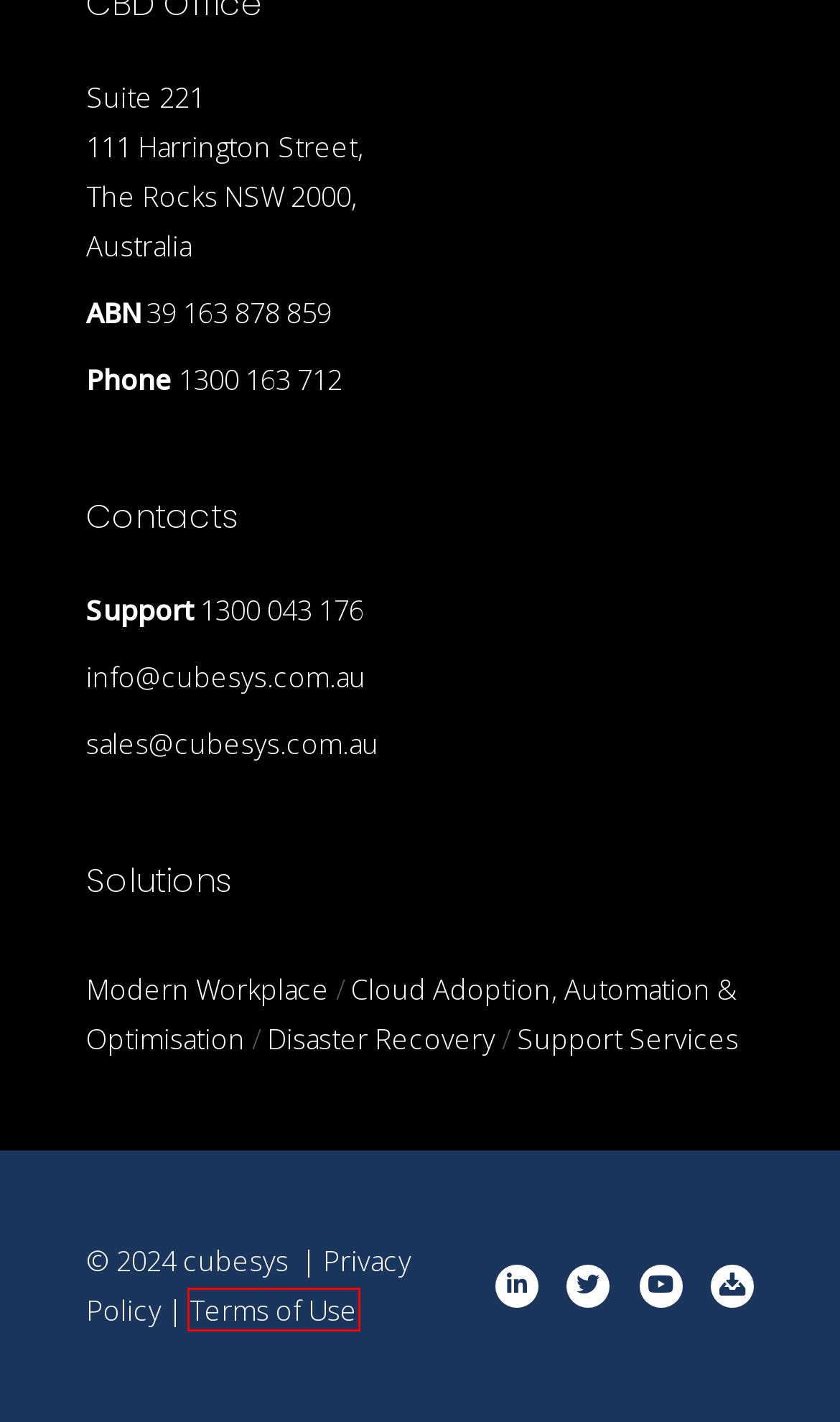Look at the screenshot of a webpage that includes a red bounding box around a UI element. Select the most appropriate webpage description that matches the page seen after clicking the highlighted element. Here are the candidates:
A. Microsoft Modern Workplace Solutions & Tranformation
B. Office 365  - cubesys
C. Case Studies - cubesys
D. Disaster Recovery - cubesys
E. Terms of Use - cubesys
F. Cloud Migration Consulting Services Sydney
G. Solutions - cubesys
H. Privacy Policy - cubesys

E